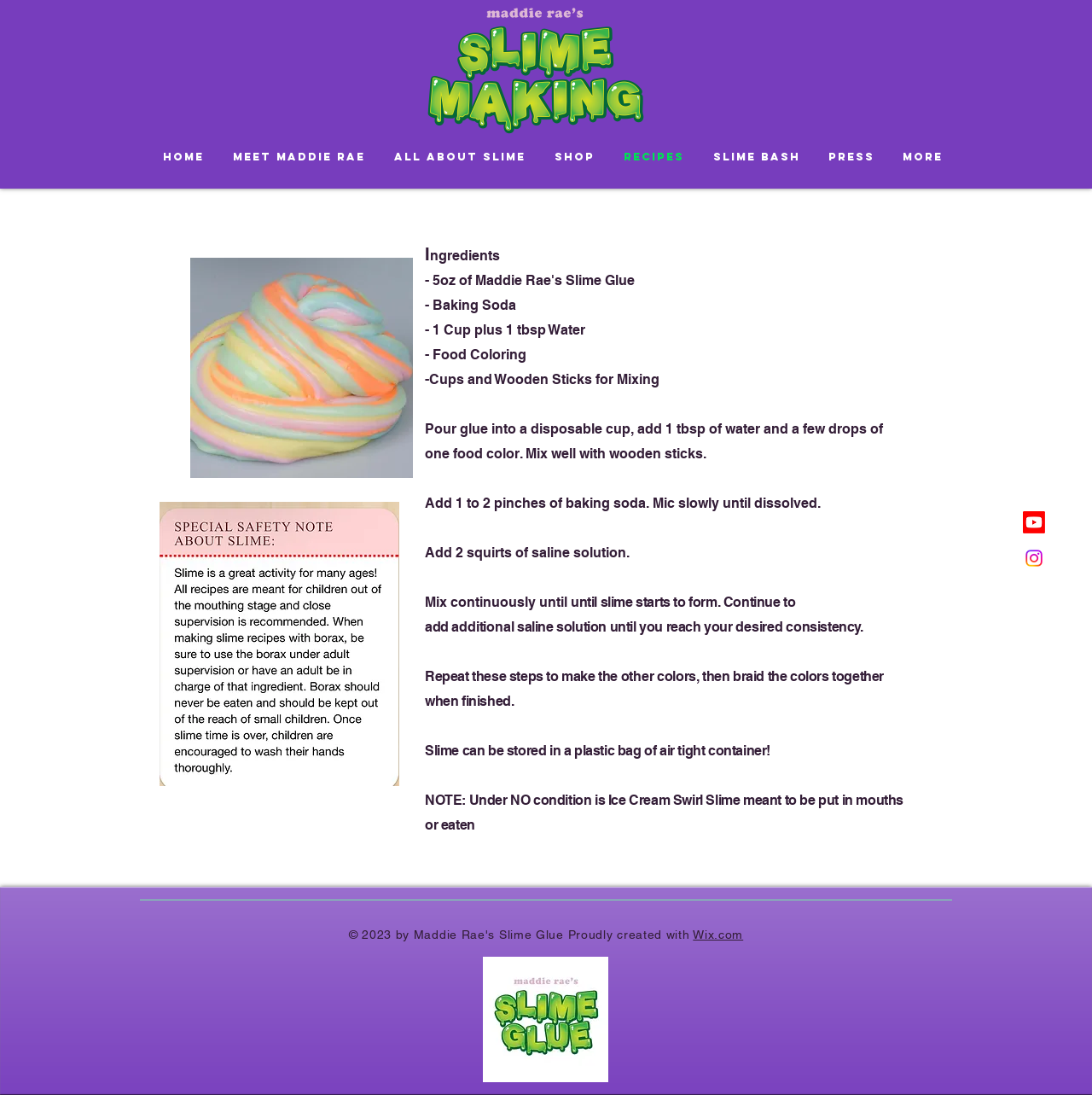Using the details from the image, please elaborate on the following question: Can you eat the Ice Cream Swirl Slime?

I read the note at the end of the 'Ingredients' section, which explicitly states that the Ice Cream Swirl Slime is not meant to be put in mouths or eaten, so the answer is no.